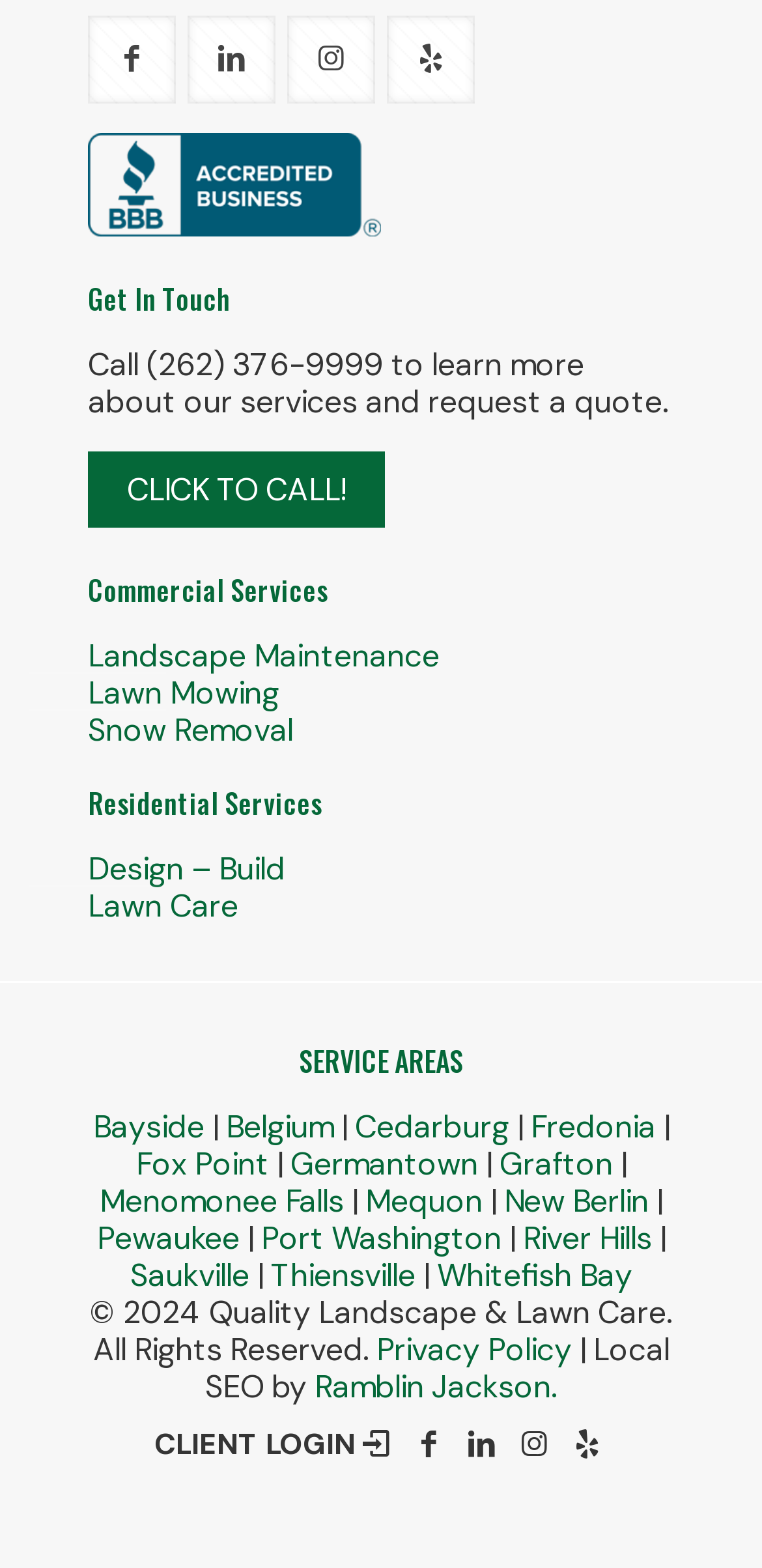Specify the bounding box coordinates of the element's area that should be clicked to execute the given instruction: "Click the 'Get In Touch' button". The coordinates should be four float numbers between 0 and 1, i.e., [left, top, right, bottom].

[0.115, 0.178, 0.885, 0.201]